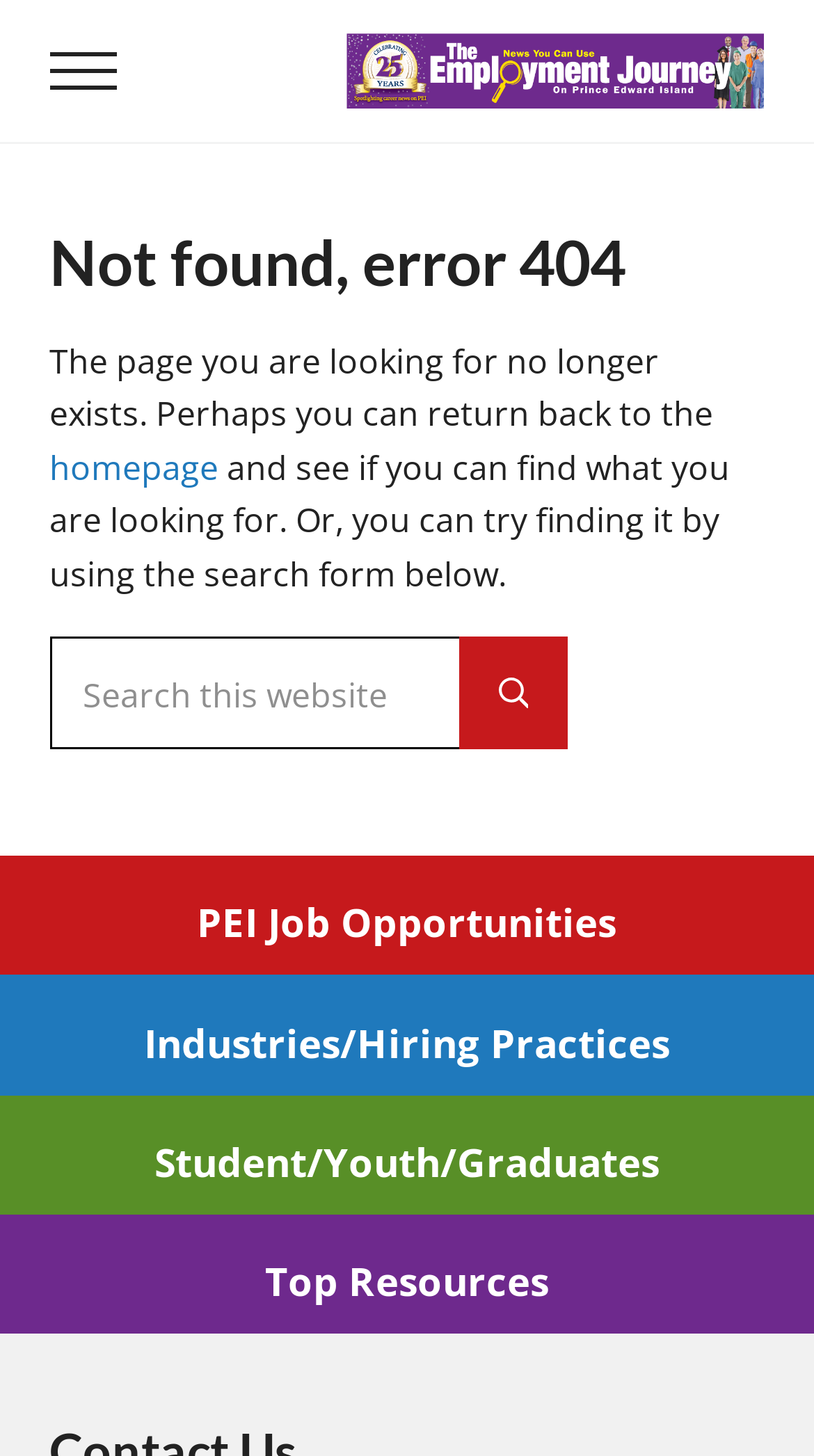What is the alternative action suggested when the page is not found?
Ensure your answer is thorough and detailed.

I determined the alternative action by reading the text 'Perhaps you can return back to the homepage and see if you can find what you are looking for.' which suggests that users can return to the homepage as an alternative action when the page is not found.